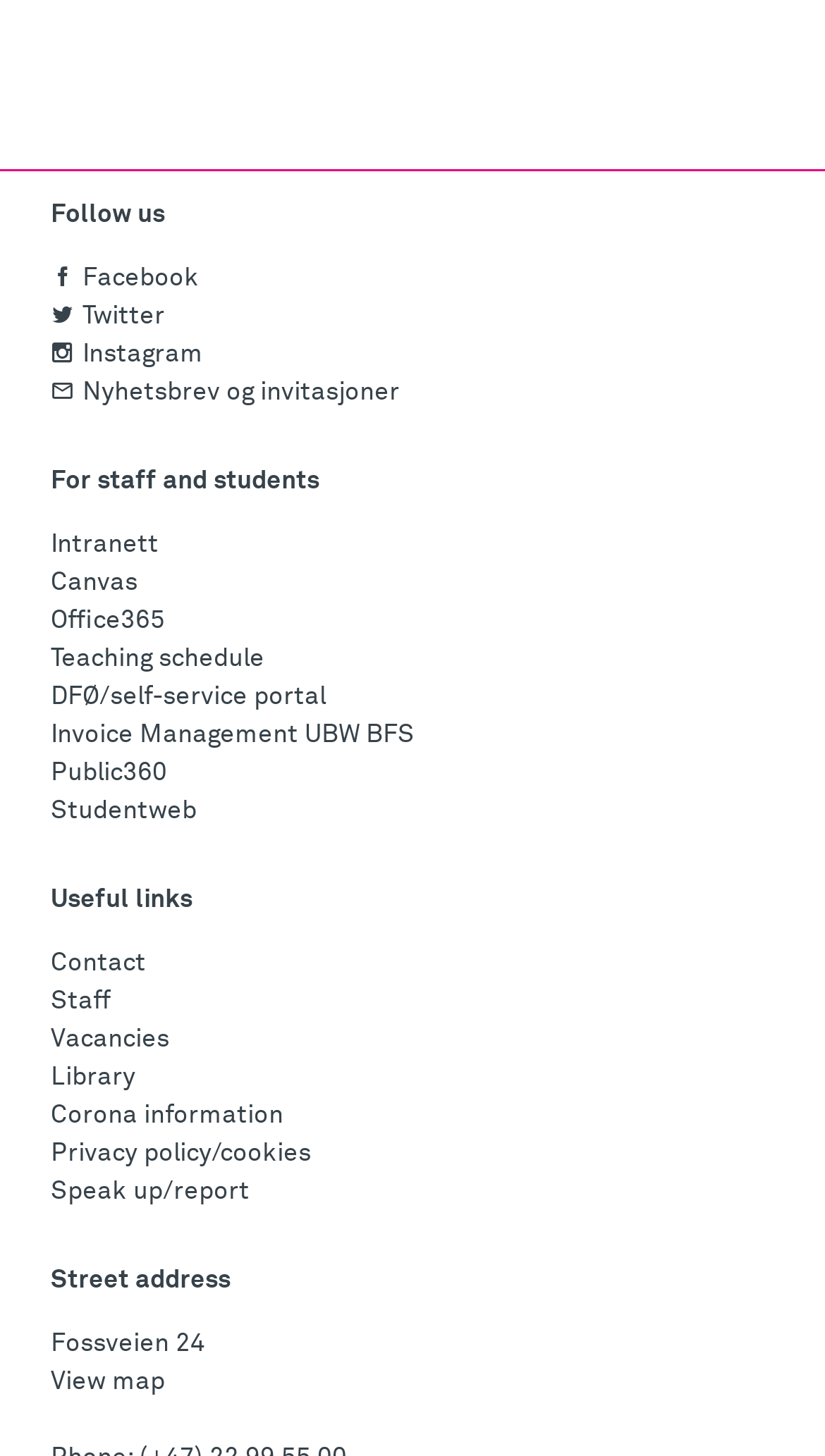How can I view the location of the institution?
We need a detailed and exhaustive answer to the question. Please elaborate.

The webpage has a link 'View map' next to the street address, which allows users to view the location of the institution on a map.